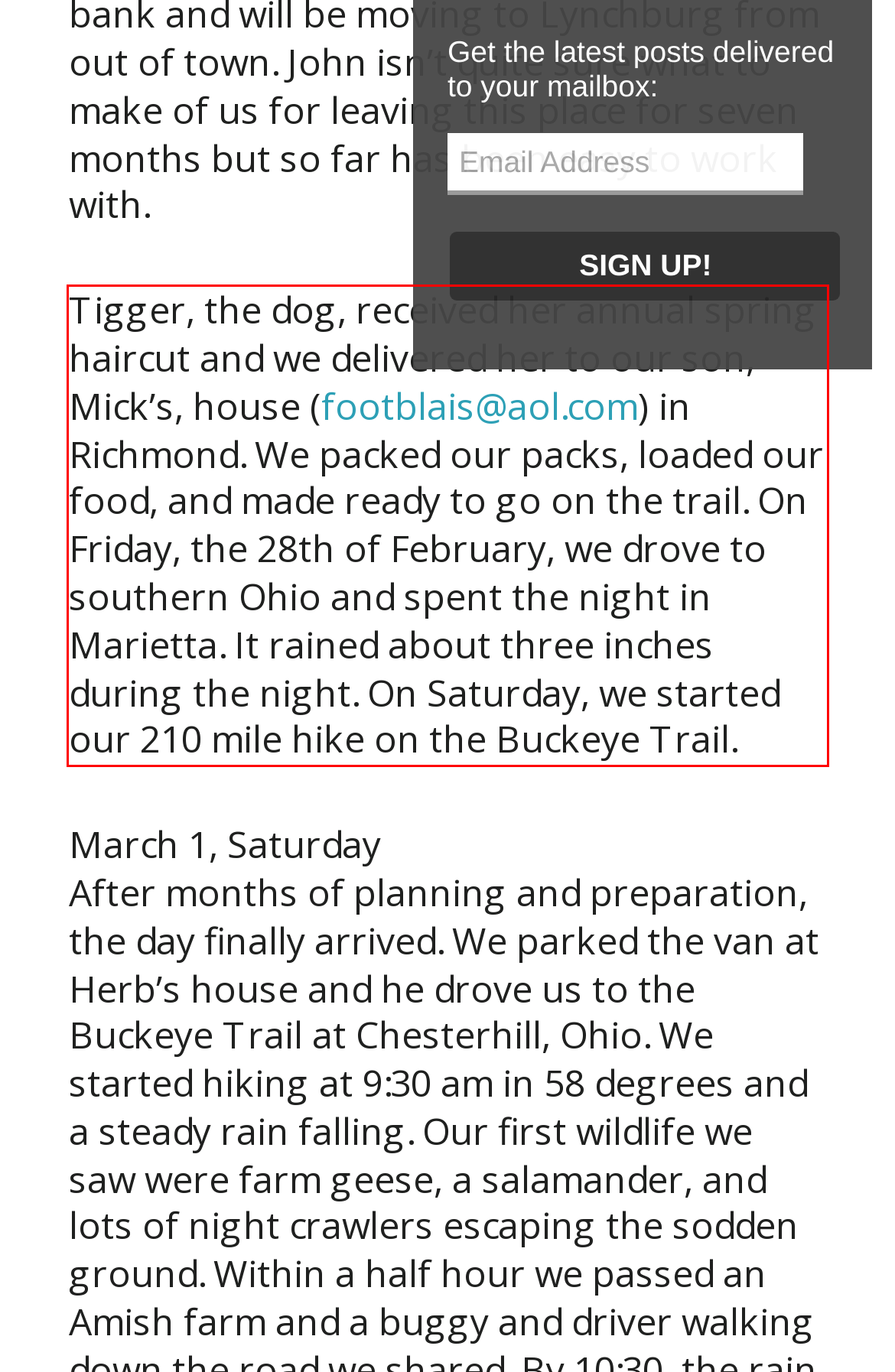Observe the screenshot of the webpage, locate the red bounding box, and extract the text content within it.

Tigger, the dog, received her annual spring haircut and we delivered her to our son, Mick’s, house (footblais@aol.com) in Richmond. We packed our packs, loaded our food, and made ready to go on the trail. On Friday, the 28th of February, we drove to southern Ohio and spent the night in Marietta. It rained about three inches during the night. On Saturday, we started our 210 mile hike on the Buckeye Trail.